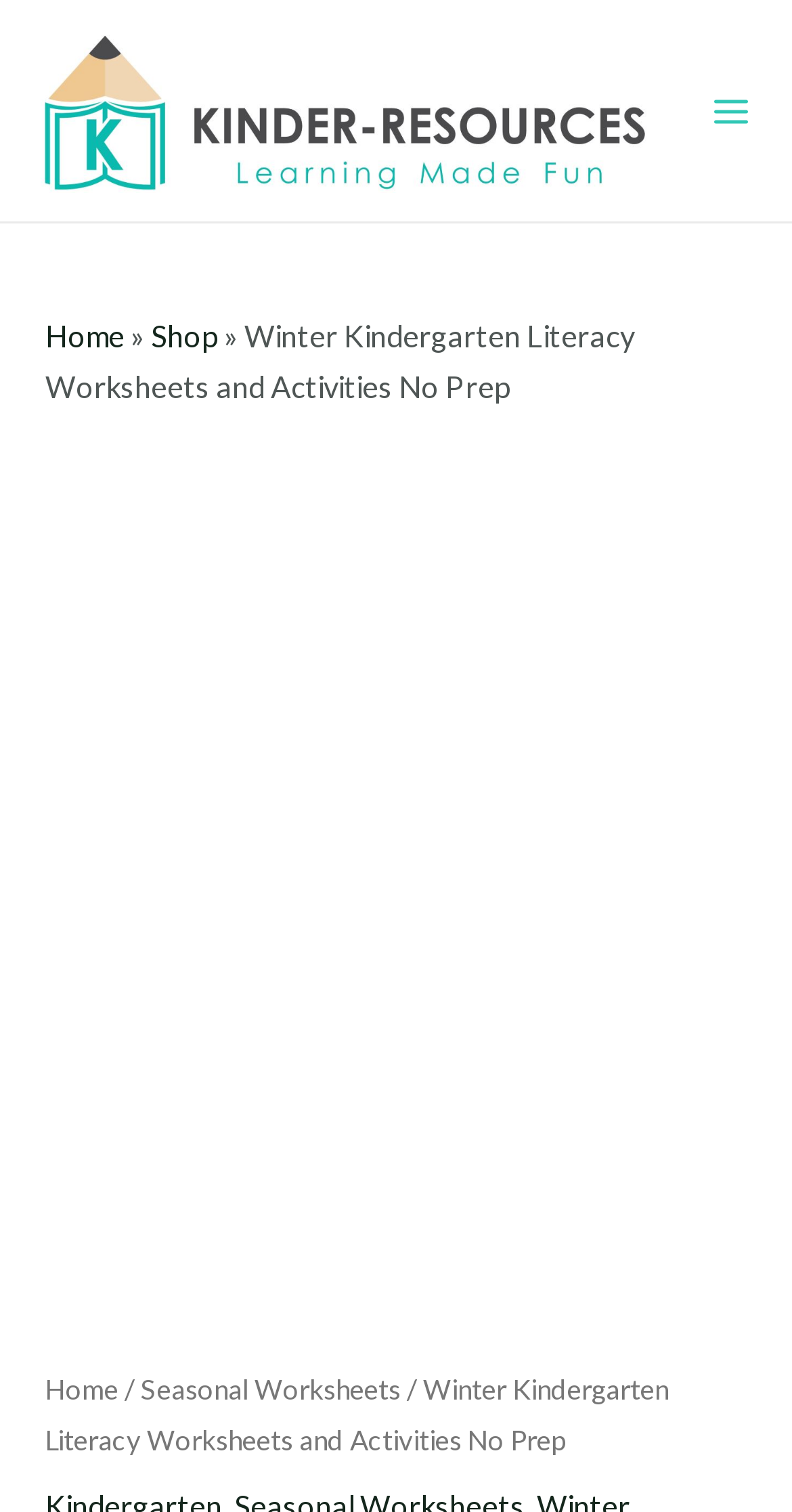Please determine the bounding box coordinates of the section I need to click to accomplish this instruction: "View Winter Kindergarten Literacy Worksheets and Activities".

[0.058, 0.273, 0.942, 0.737]